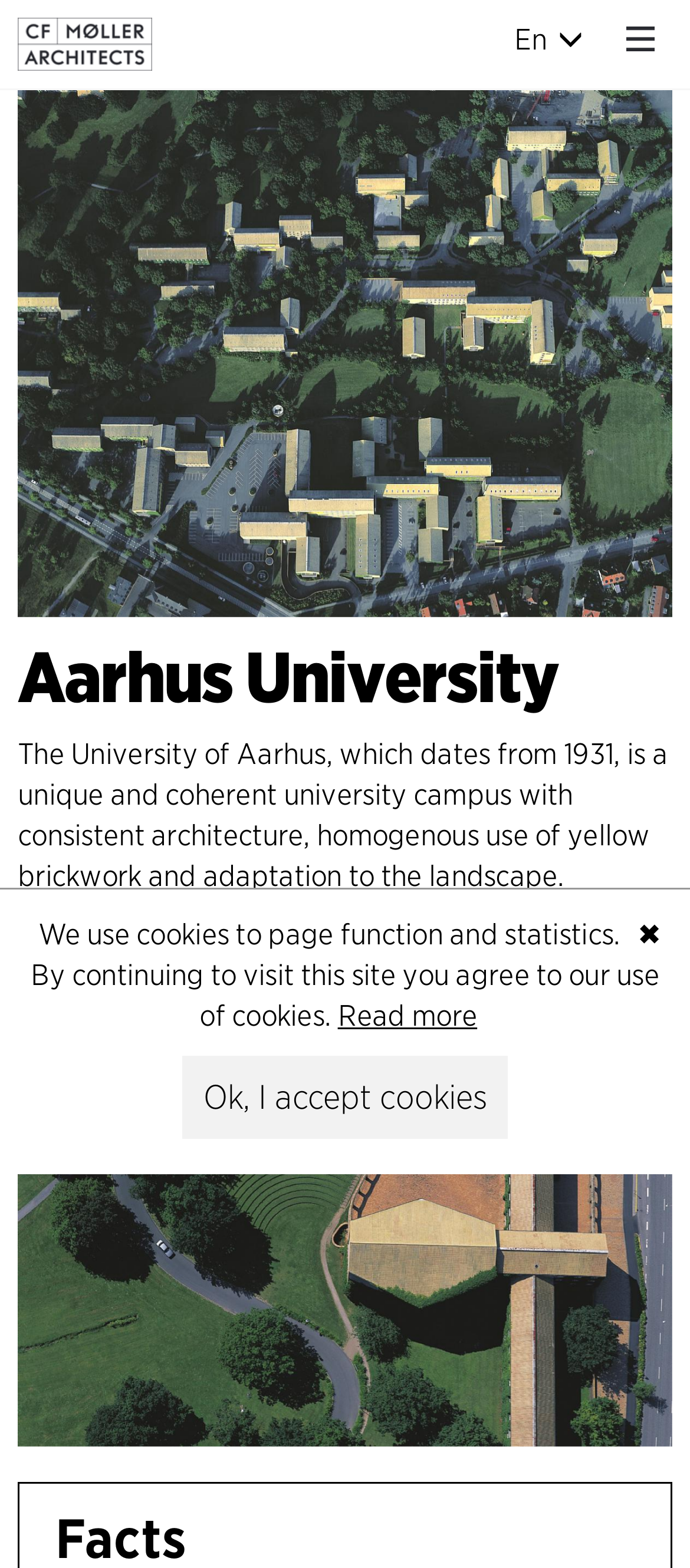What is the name of the architect?
Can you offer a detailed and complete answer to this question?

The name of the architect can be found in the image element, which is 'C.F. Møller'. This image element is a child of the root element and has a bounding box with coordinates [0.026, 0.011, 0.219, 0.045].